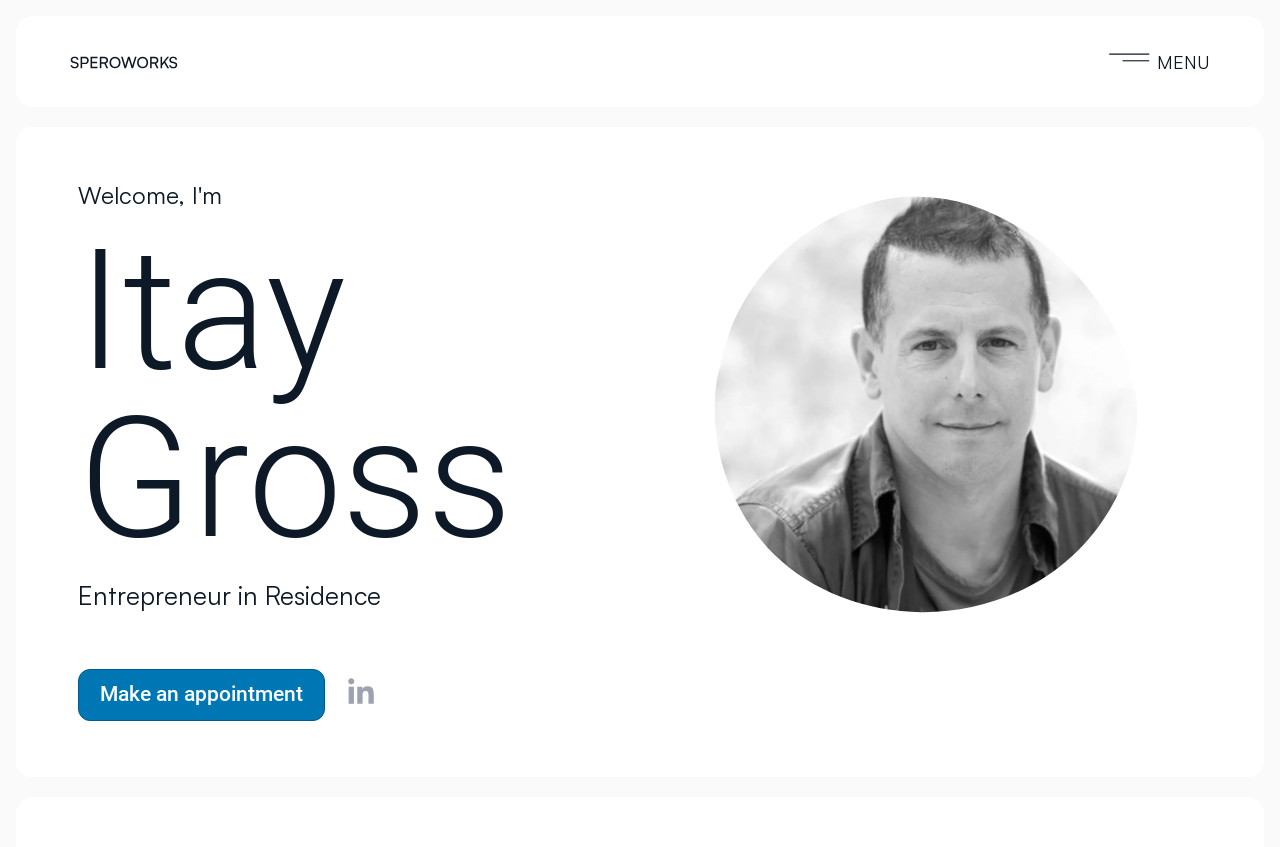Find the bounding box coordinates for the element described here: "MENU".

[0.155, 0.057, 0.945, 0.089]